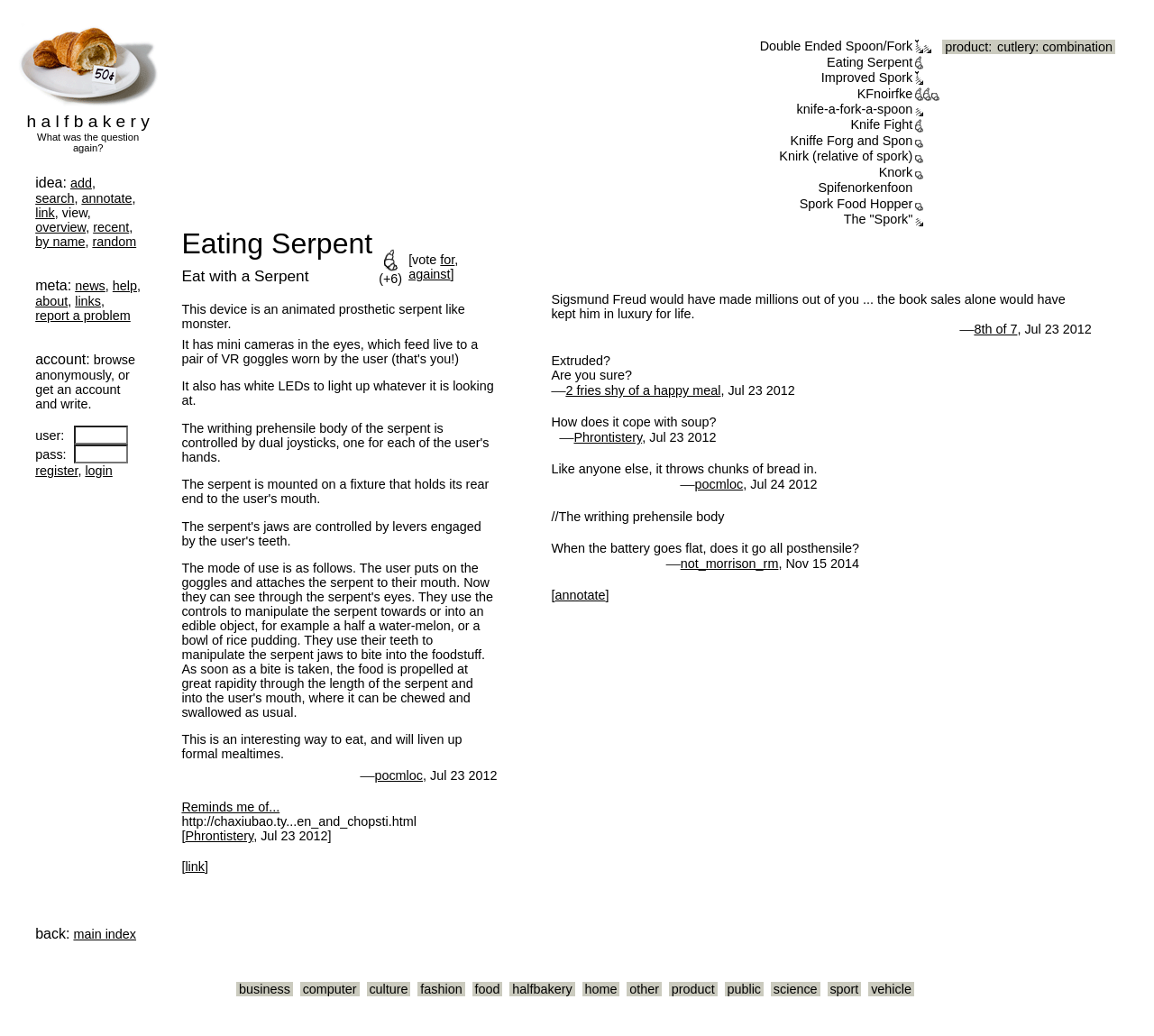Using the information in the image, give a detailed answer to the following question: What is the text on the top-left corner of the webpage?

I looked at the top-left corner of the webpage and found an image with a description 'Half a croissant, on a plate, with a sign in front of it saying '50c'', which is also a link.